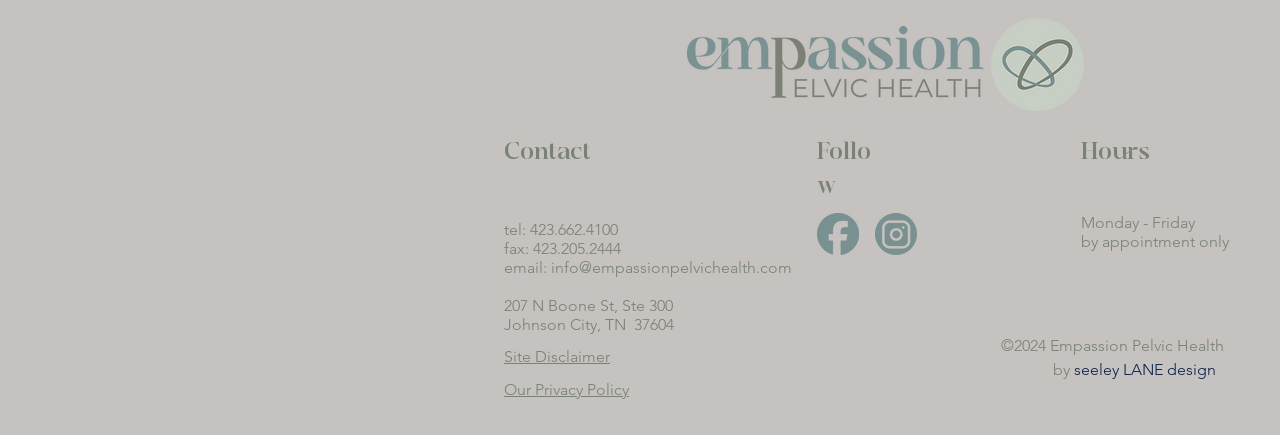Please identify the bounding box coordinates of the element on the webpage that should be clicked to follow this instruction: "Follow us on Facebook". The bounding box coordinates should be given as four float numbers between 0 and 1, formatted as [left, top, right, bottom].

[0.638, 0.49, 0.671, 0.586]